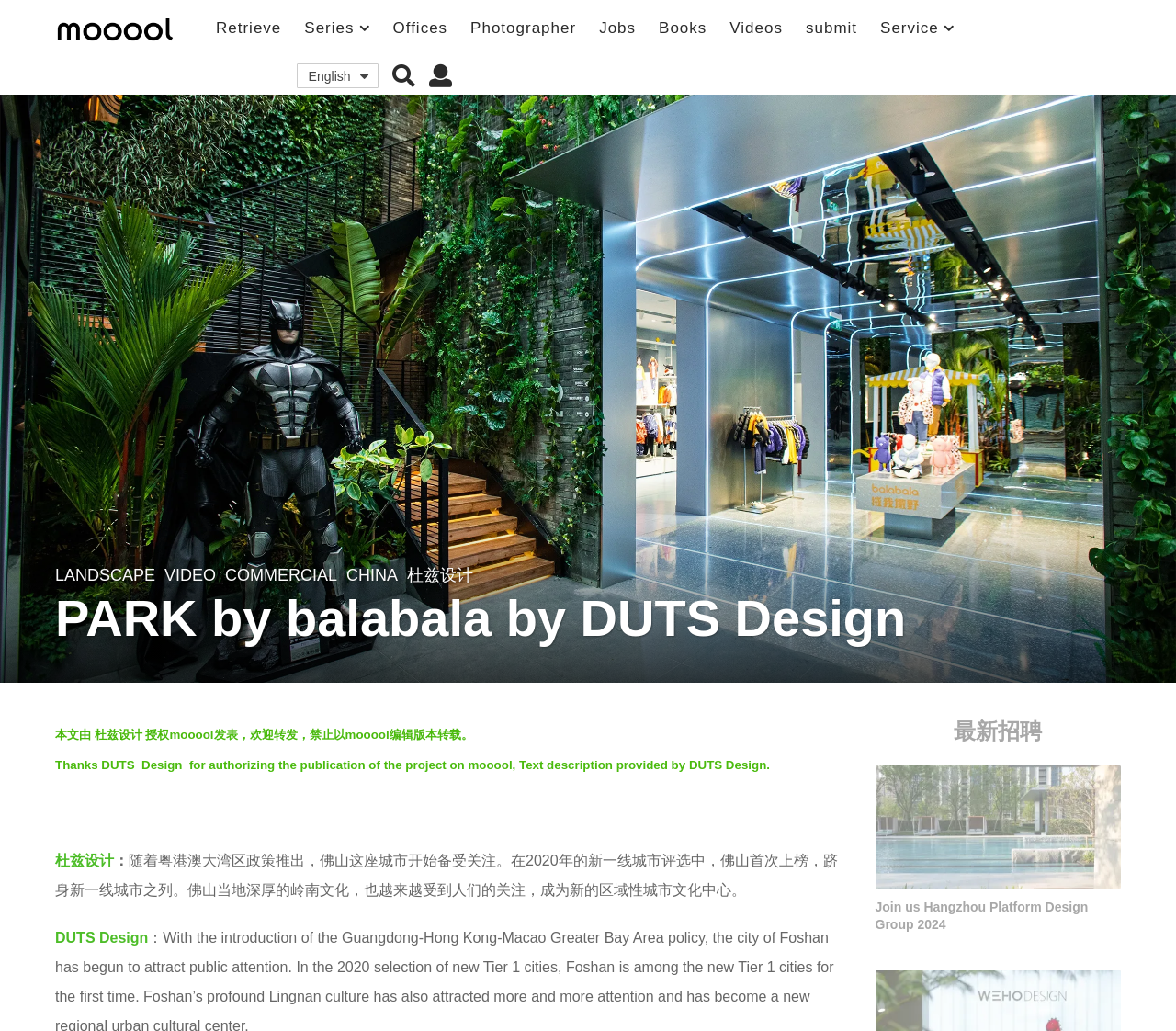Locate the bounding box of the UI element defined by this description: "China". The coordinates should be given as four float numbers between 0 and 1, formatted as [left, top, right, bottom].

[0.295, 0.549, 0.338, 0.567]